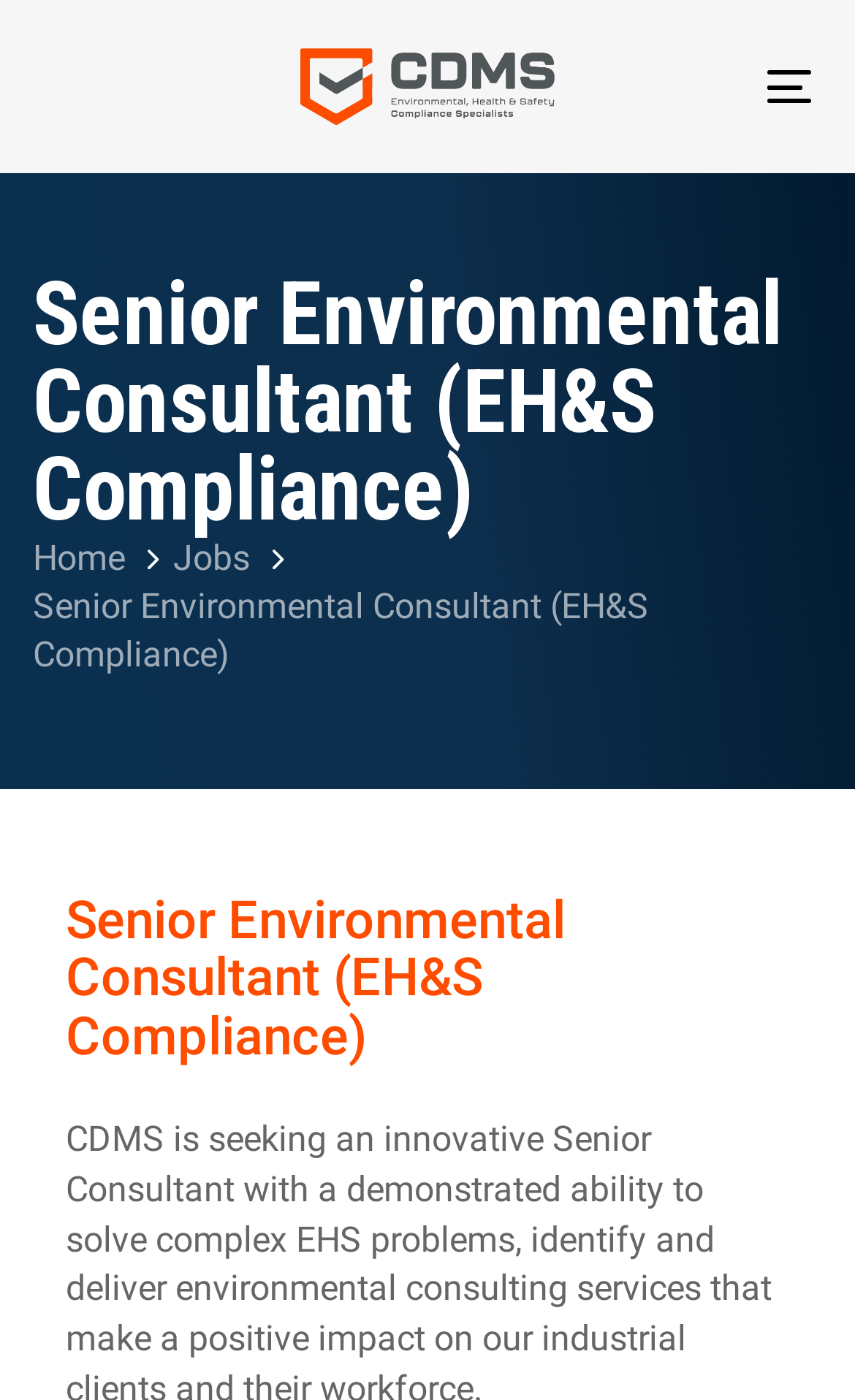Predict the bounding box of the UI element based on the description: "Skip to content". The coordinates should be four float numbers between 0 and 1, formatted as [left, top, right, bottom].

[0.103, 0.139, 0.238, 0.238]